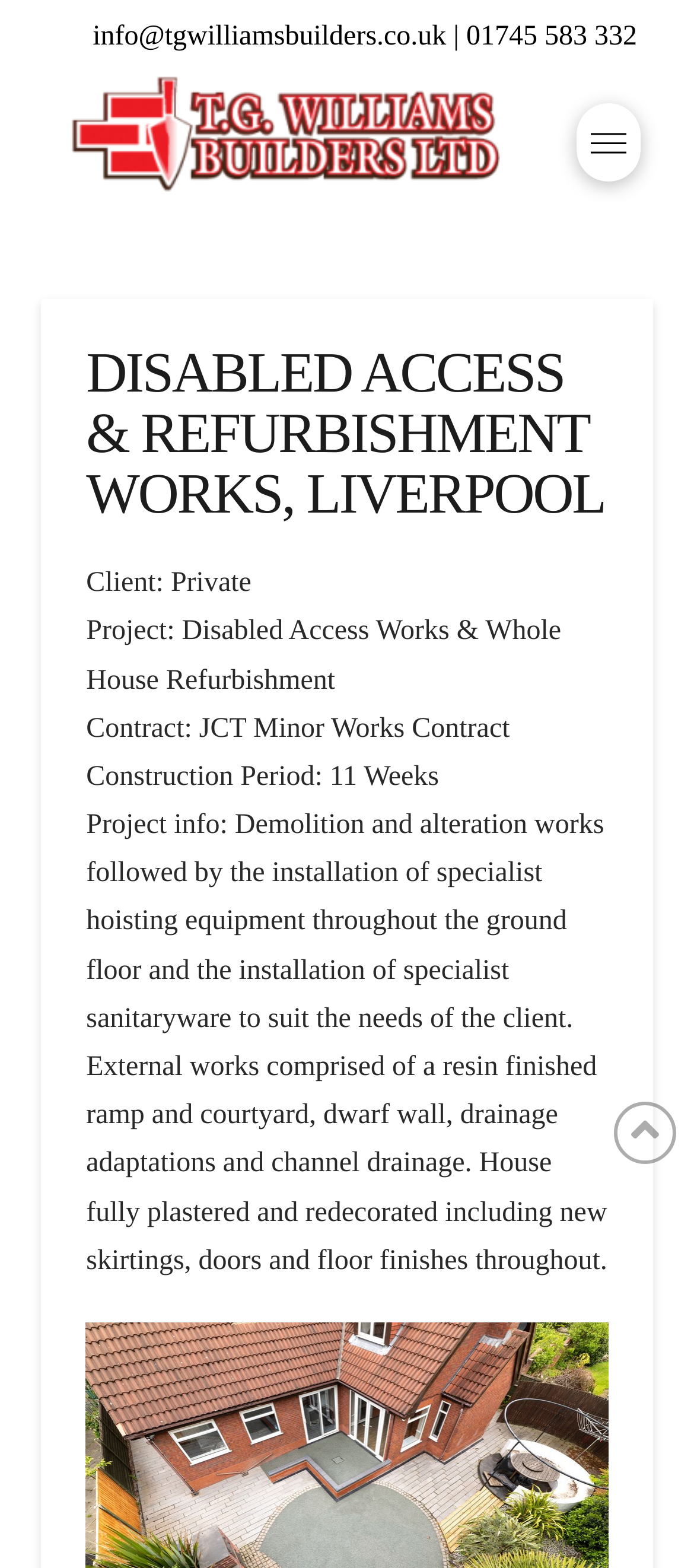What is the project name mentioned on the webpage?
From the details in the image, answer the question comprehensively.

I found the project name by reading the text under the company's logo and contact information. It is written as 'Project: Disabled Access Works & Whole House Refurbishment', so I extracted the project name from that sentence.